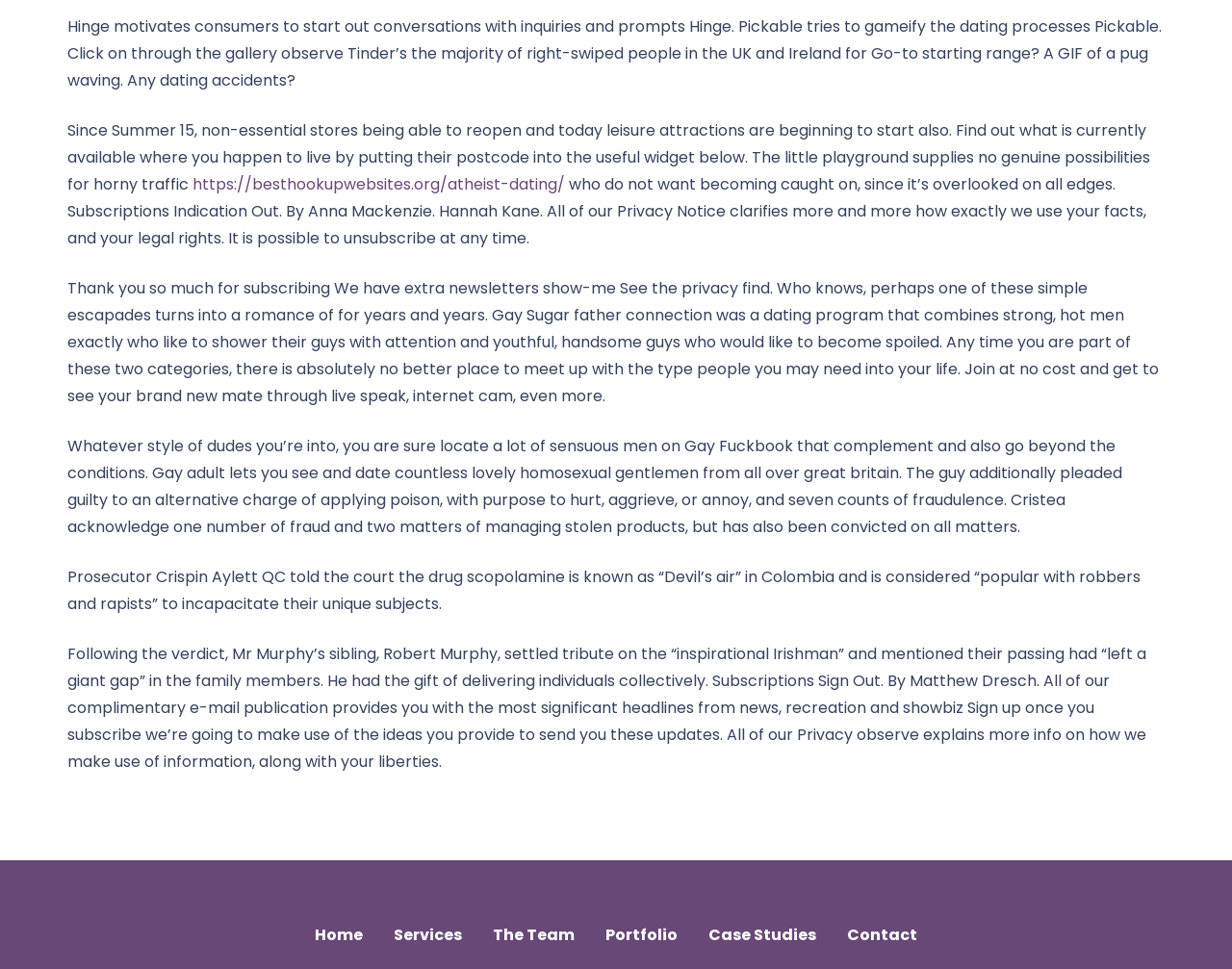What is the name of the dating program mentioned in the article?
Refer to the screenshot and answer in one word or phrase.

Gay Sugar father connection